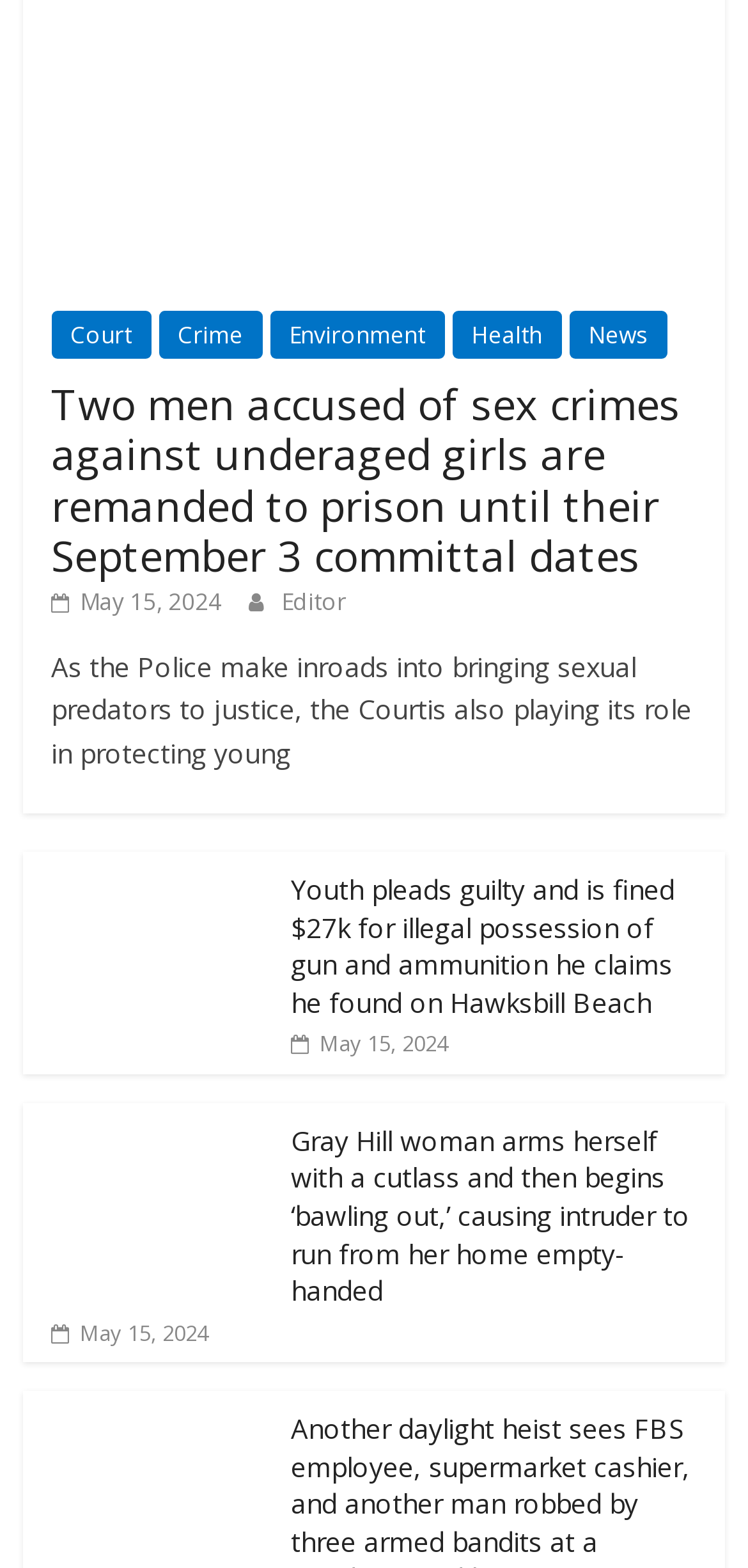Identify the bounding box coordinates of the clickable section necessary to follow the following instruction: "Become a FotoRoom member". The coordinates should be presented as four float numbers from 0 to 1, i.e., [left, top, right, bottom].

None